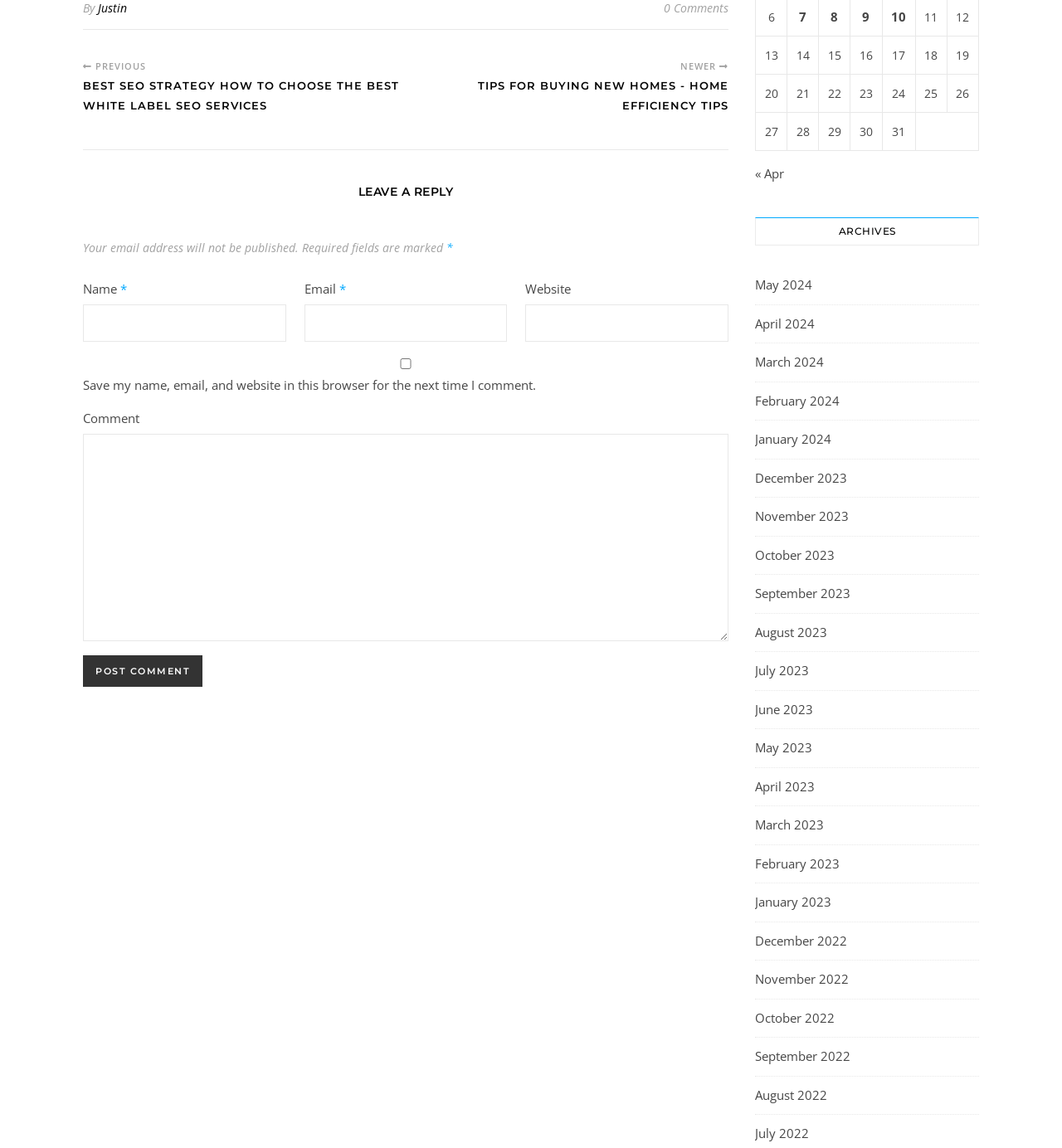Please specify the bounding box coordinates of the clickable region necessary for completing the following instruction: "Check the 'Save my name, email, and website in this browser for the next time I comment' checkbox". The coordinates must consist of four float numbers between 0 and 1, i.e., [left, top, right, bottom].

[0.078, 0.312, 0.686, 0.322]